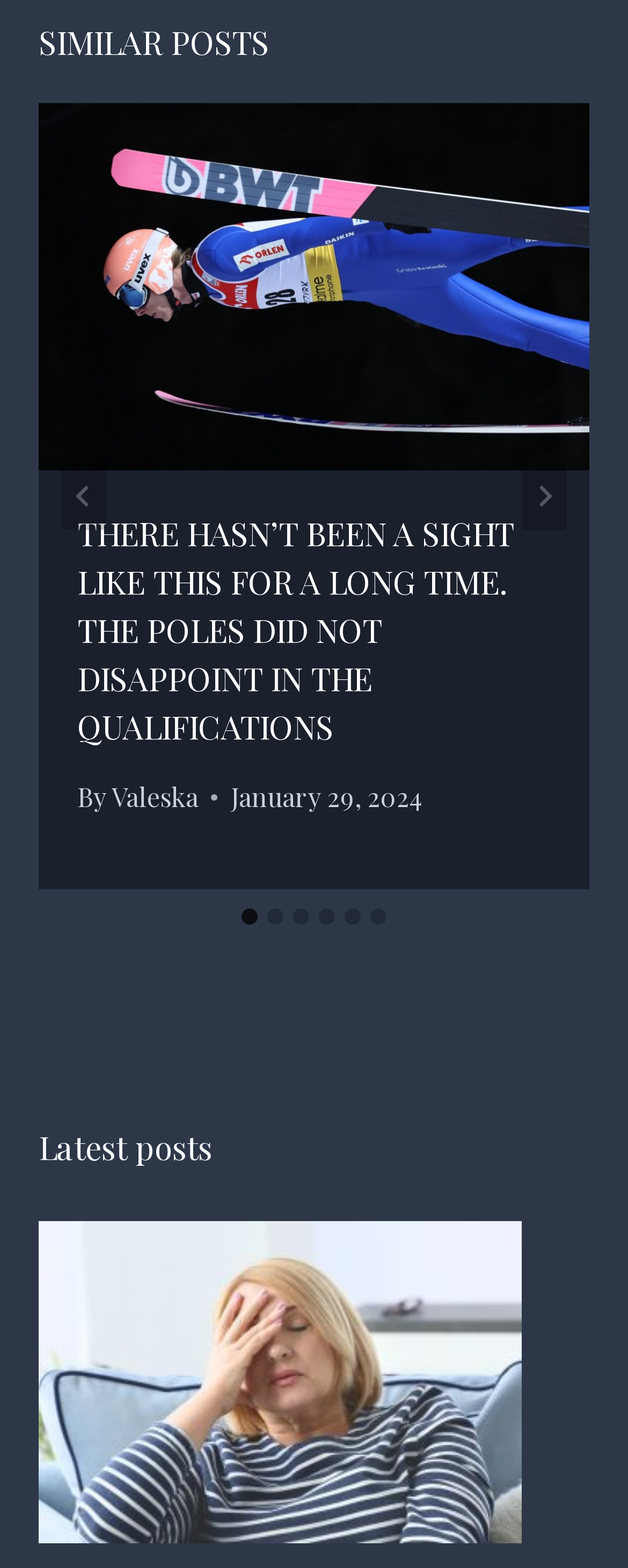Identify the bounding box coordinates of the element that should be clicked to fulfill this task: "Go to last slide". The coordinates should be provided as four float numbers between 0 and 1, i.e., [left, top, right, bottom].

[0.097, 0.295, 0.169, 0.338]